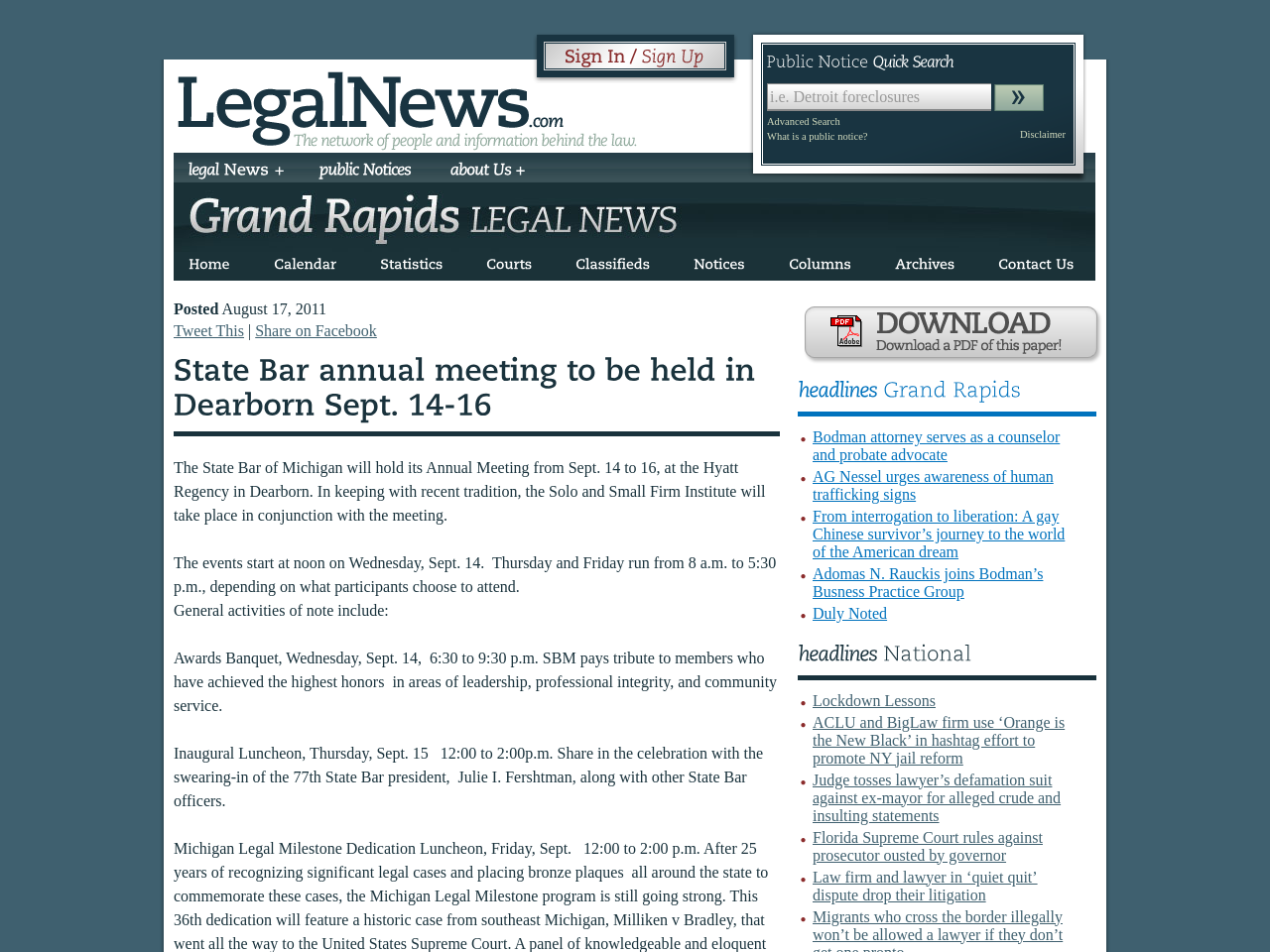How can I share this article on Facebook?
From the image, provide a succinct answer in one word or a short phrase.

Click the 'Share on Facebook' link